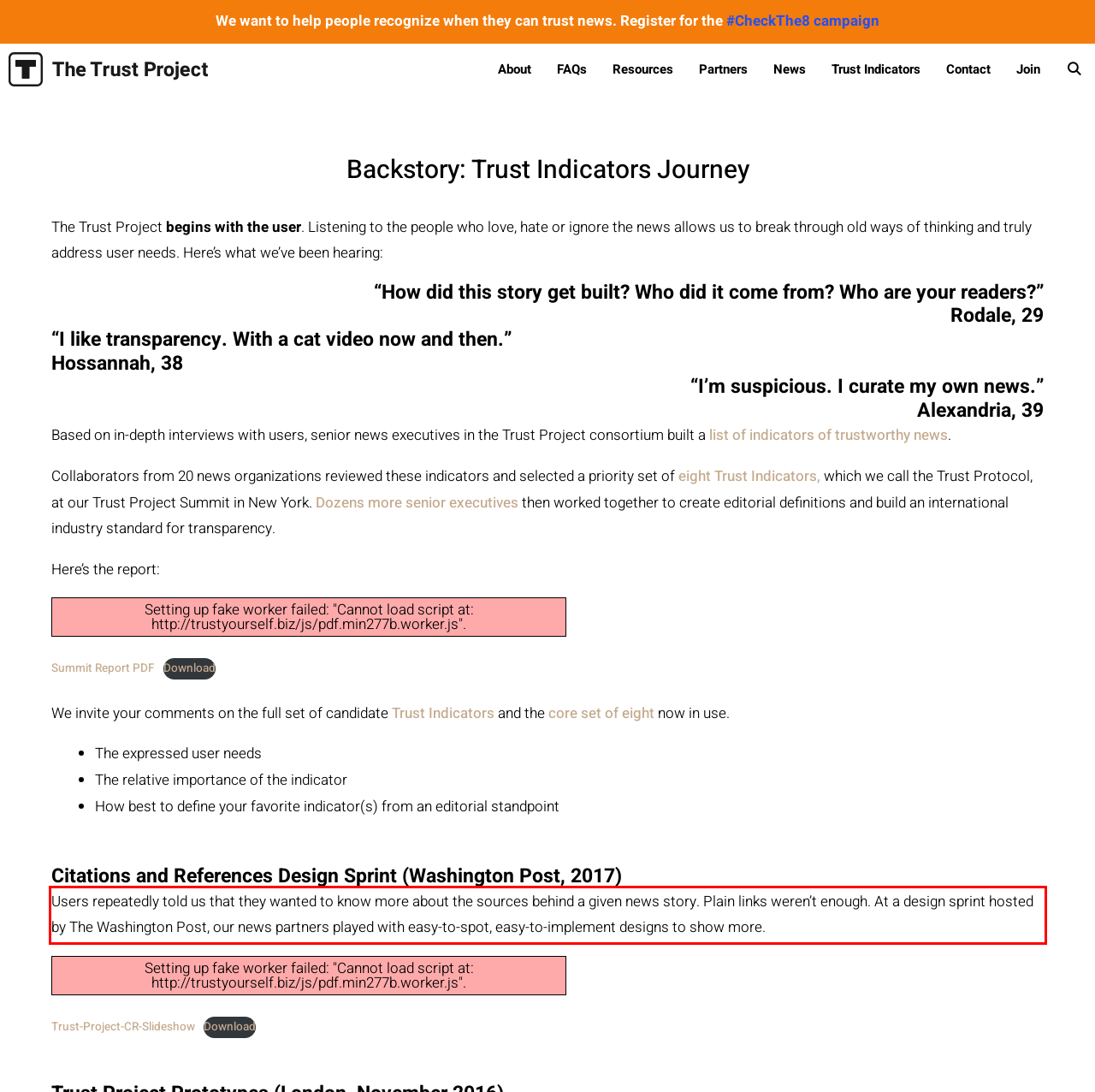Given a screenshot of a webpage with a red bounding box, please identify and retrieve the text inside the red rectangle.

Users repeatedly told us that they wanted to know more about the sources behind a given news story. Plain links weren’t enough. At a design sprint hosted by The Washington Post, our news partners played with easy-to-spot, easy-to-implement designs to show more.